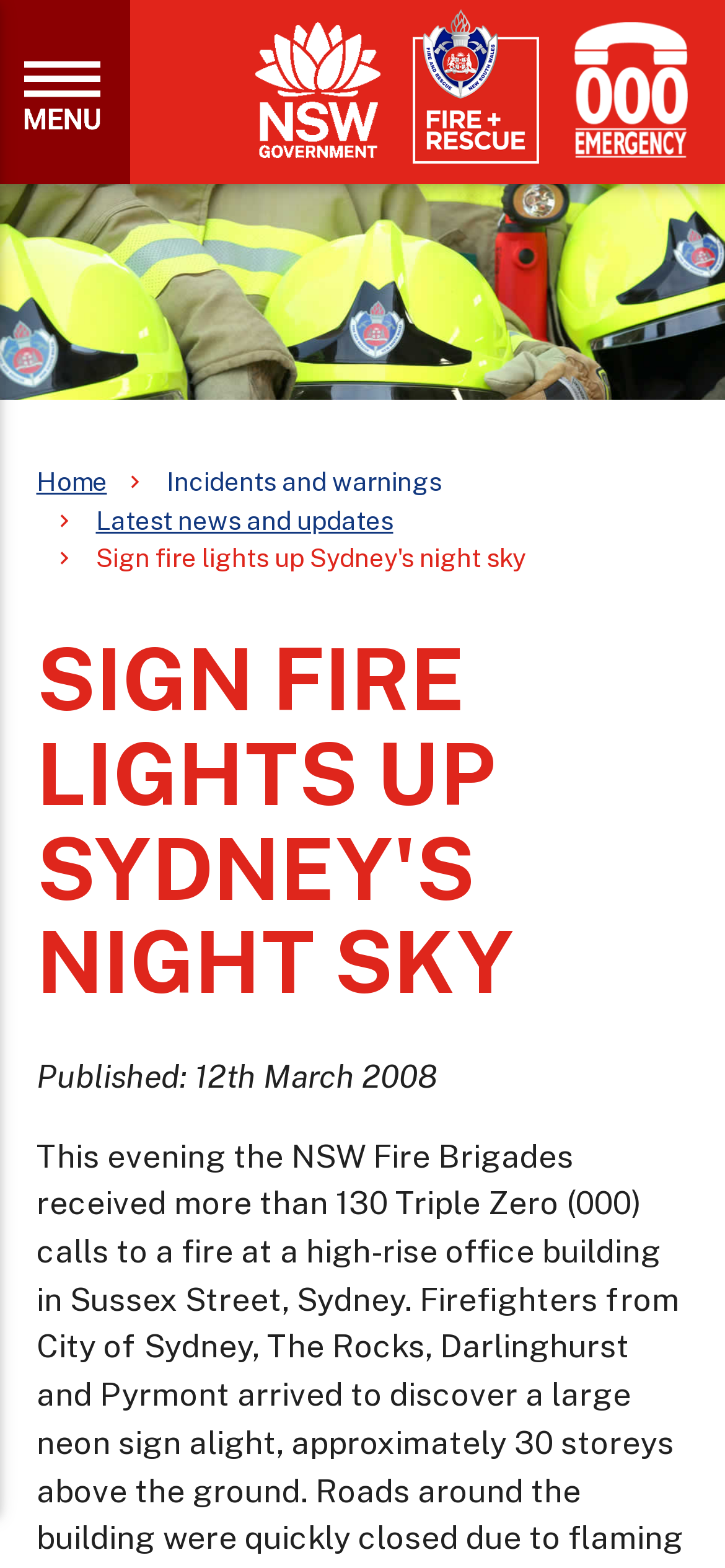Using the information in the image, could you please answer the following question in detail:
What is the purpose of the 'Expand navigation' button?

I inferred the purpose of the 'Expand navigation' button by looking at its text and icon, which suggests that it is used to expand or collapse the navigation menu.